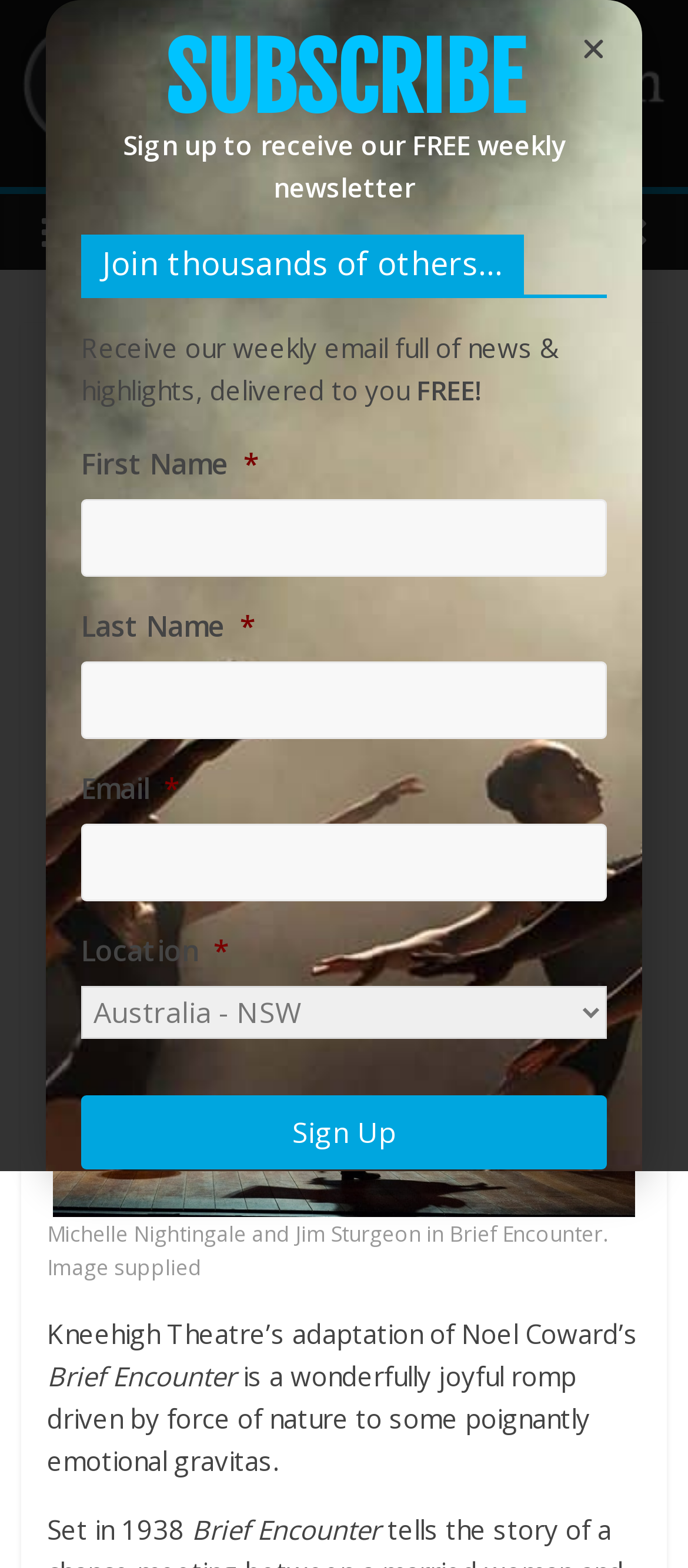How many images are there on the webpage?
Based on the screenshot, answer the question with a single word or phrase.

2